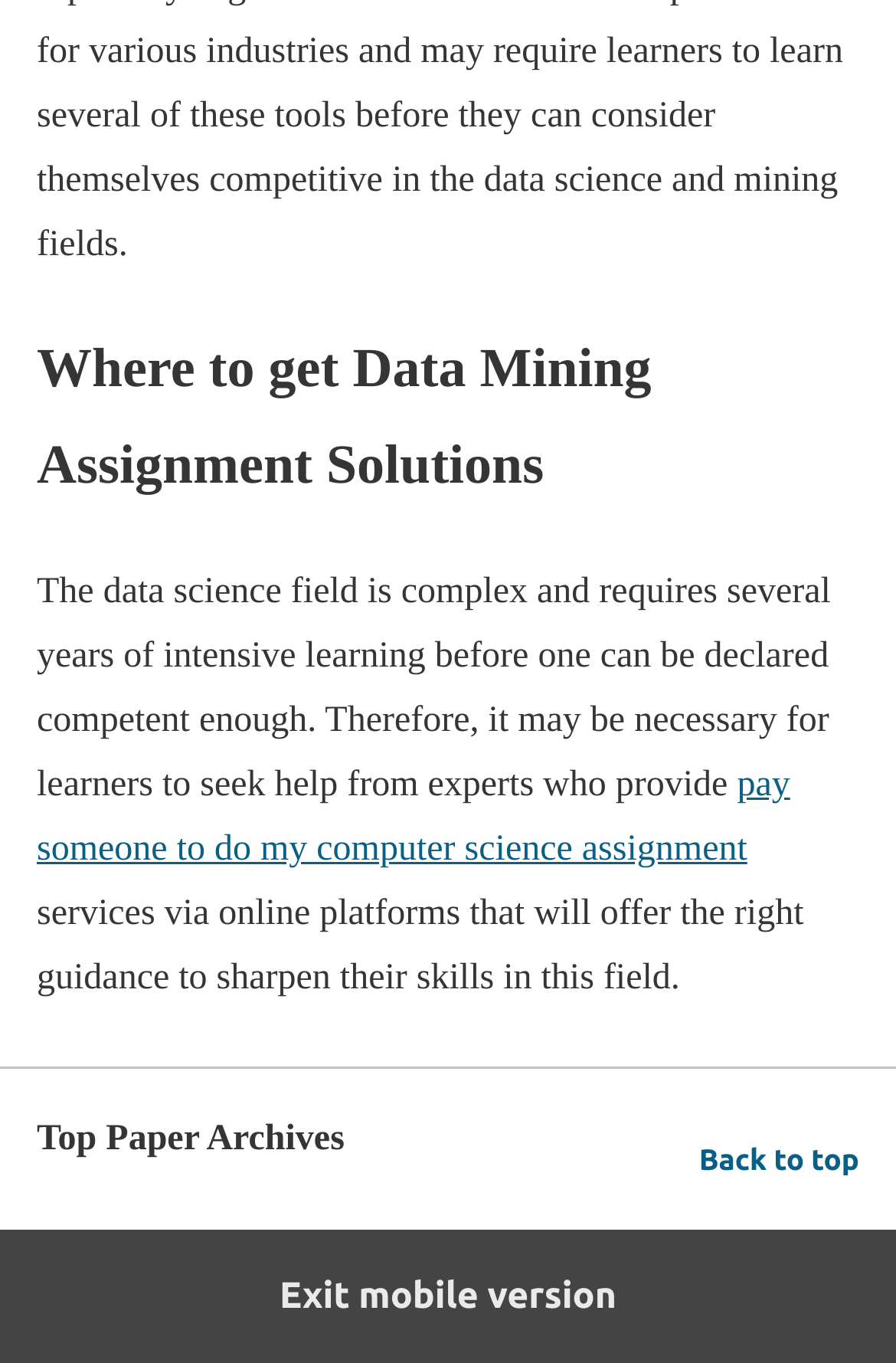Using the elements shown in the image, answer the question comprehensively: What is the purpose of online platforms mentioned?

The purpose of online platforms mentioned in the webpage is to offer the right guidance to learners who seek help in sharpening their skills in the data science field, as stated in the sentence 'services via online platforms that will offer the right guidance to sharpen their skills in this field'.